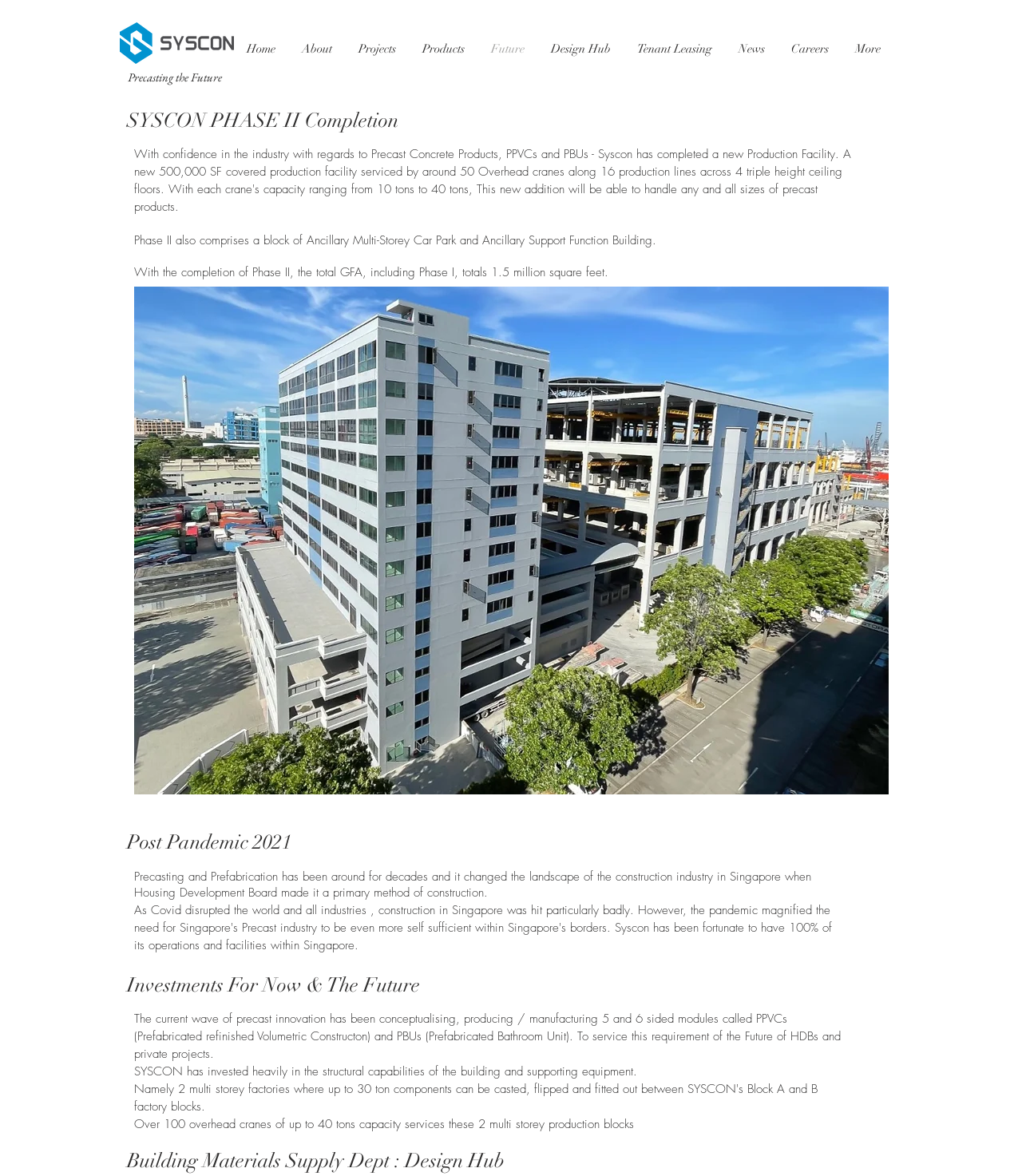Determine the bounding box coordinates of the element that should be clicked to execute the following command: "Click on the Design Hub link".

[0.526, 0.031, 0.611, 0.052]